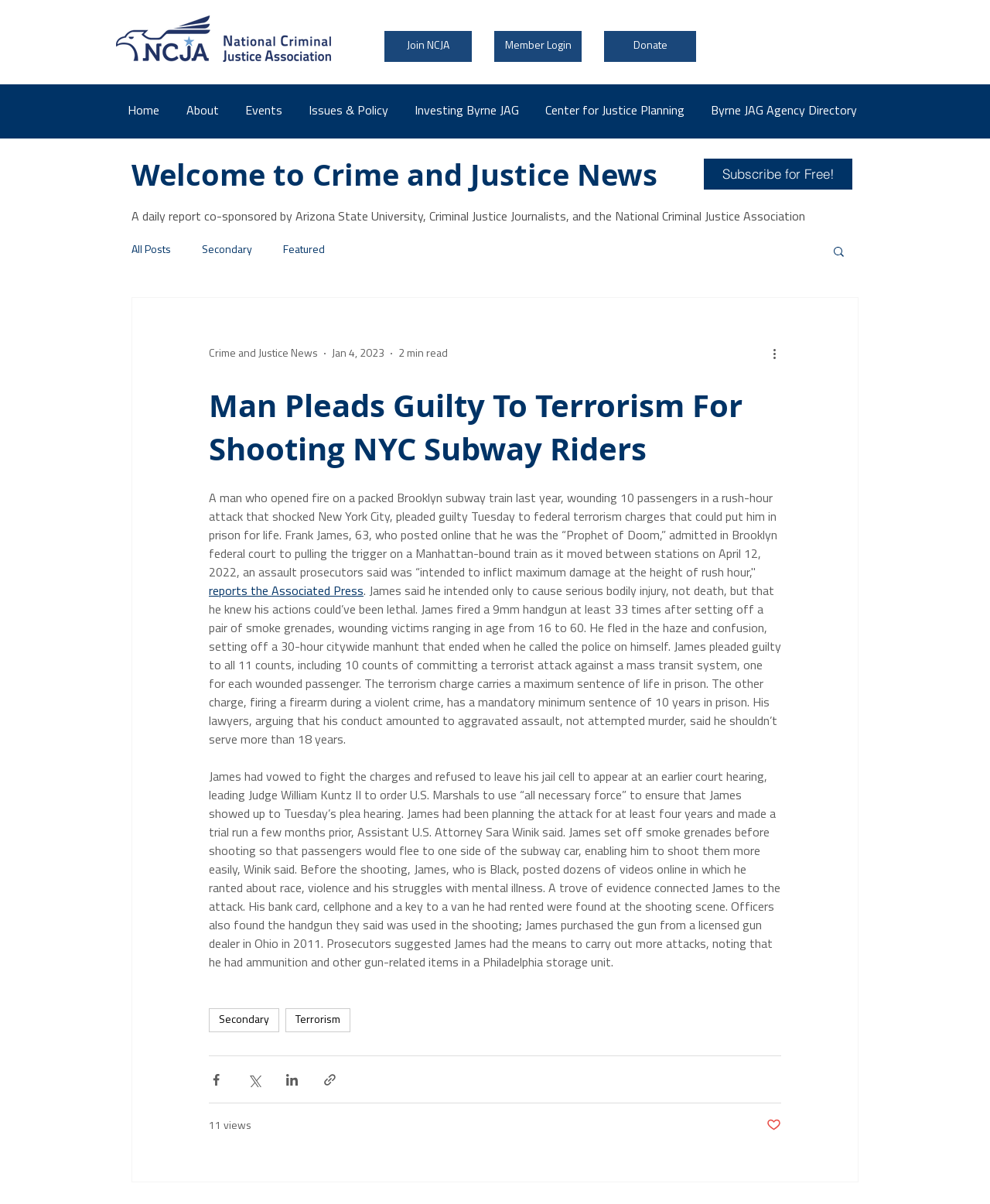Kindly provide the bounding box coordinates of the section you need to click on to fulfill the given instruction: "View all posts".

[0.133, 0.203, 0.173, 0.214]